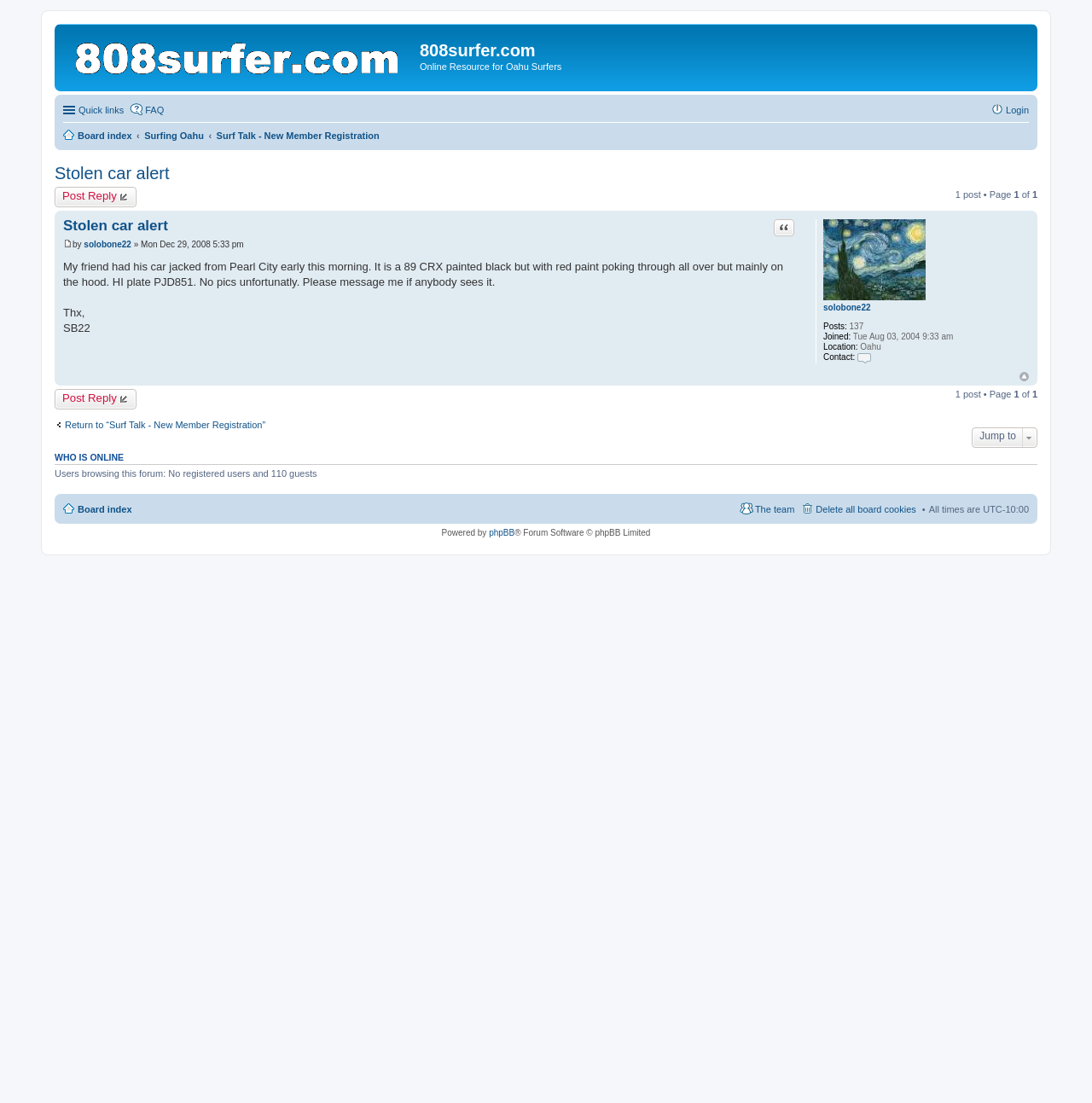Locate the UI element that matches the description parent_node: 808surfer.com title="Board index" in the webpage screenshot. Return the bounding box coordinates in the format (top-left x, top-left y, bottom-right x, bottom-right y), with values ranging from 0 to 1.

[0.054, 0.026, 0.384, 0.075]